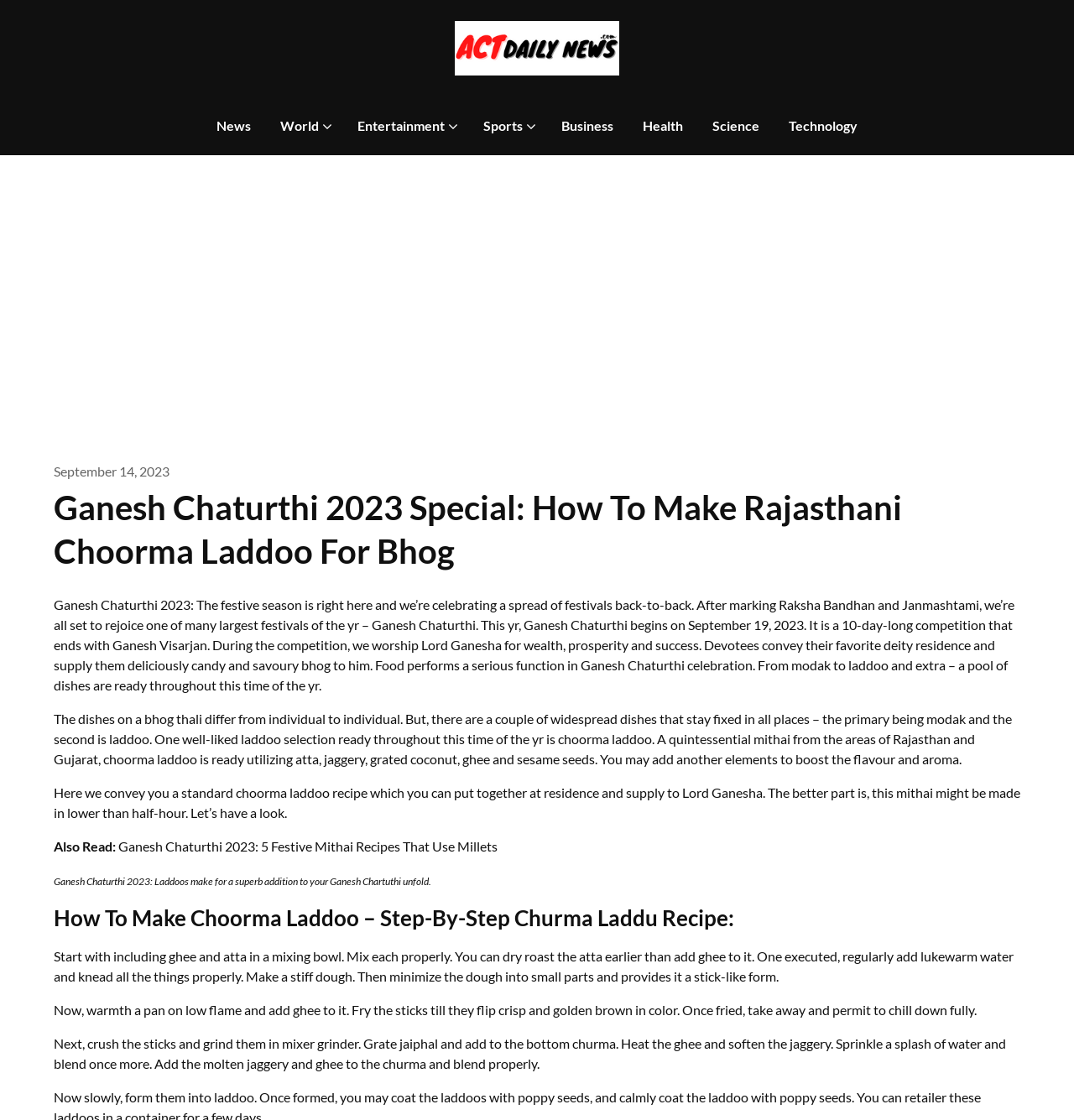Identify the bounding box coordinates of the element that should be clicked to fulfill this task: "Click on the link to read more about 5 Festive Mithai Recipes". The coordinates should be provided as four float numbers between 0 and 1, i.e., [left, top, right, bottom].

[0.11, 0.748, 0.463, 0.763]